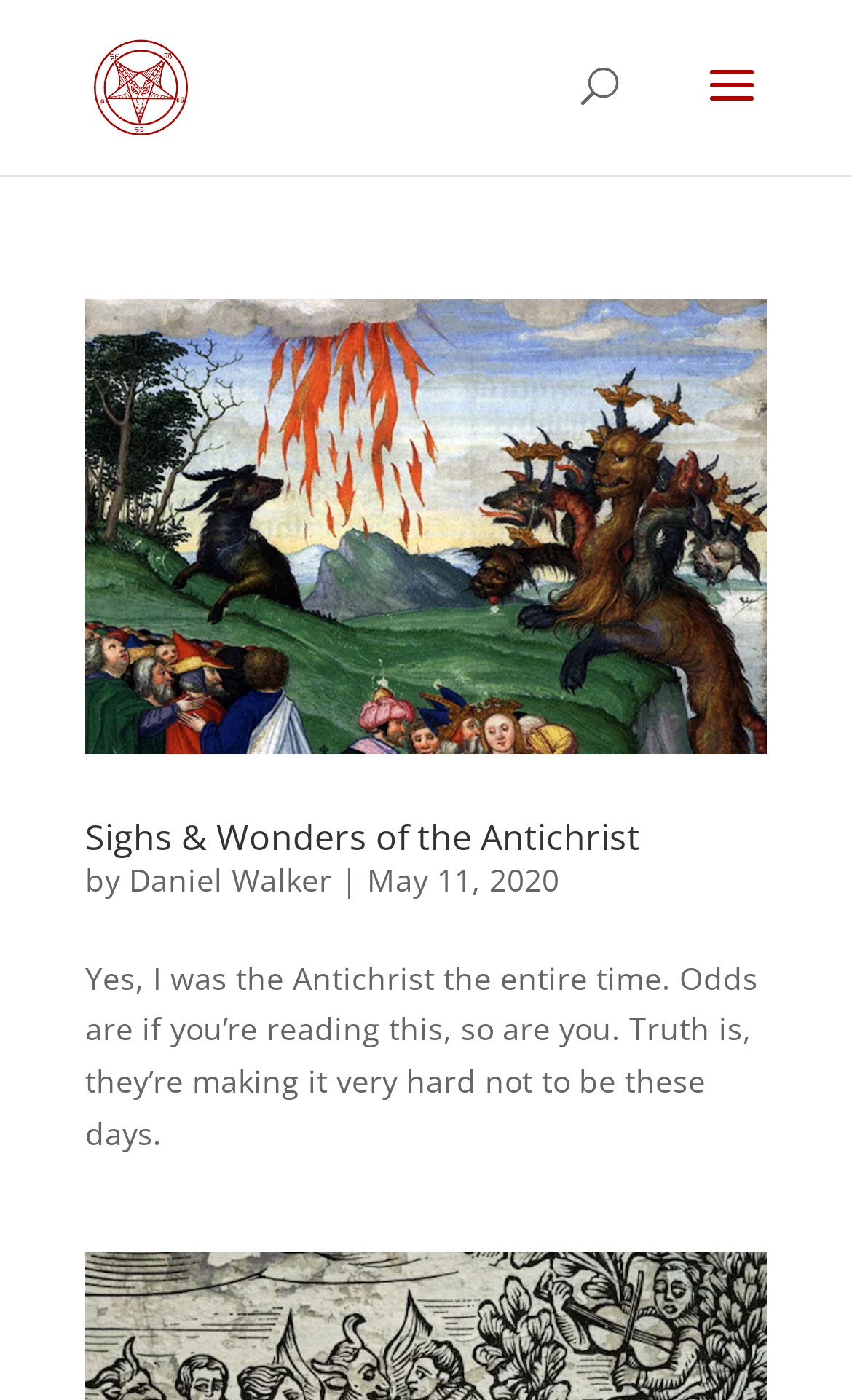What is the name of the website?
Refer to the screenshot and deliver a thorough answer to the question presented.

The name of the website can be determined by looking at the link element with the text 'Satanic Bay Area' at the top of the webpage, which suggests that it is the title of the website.